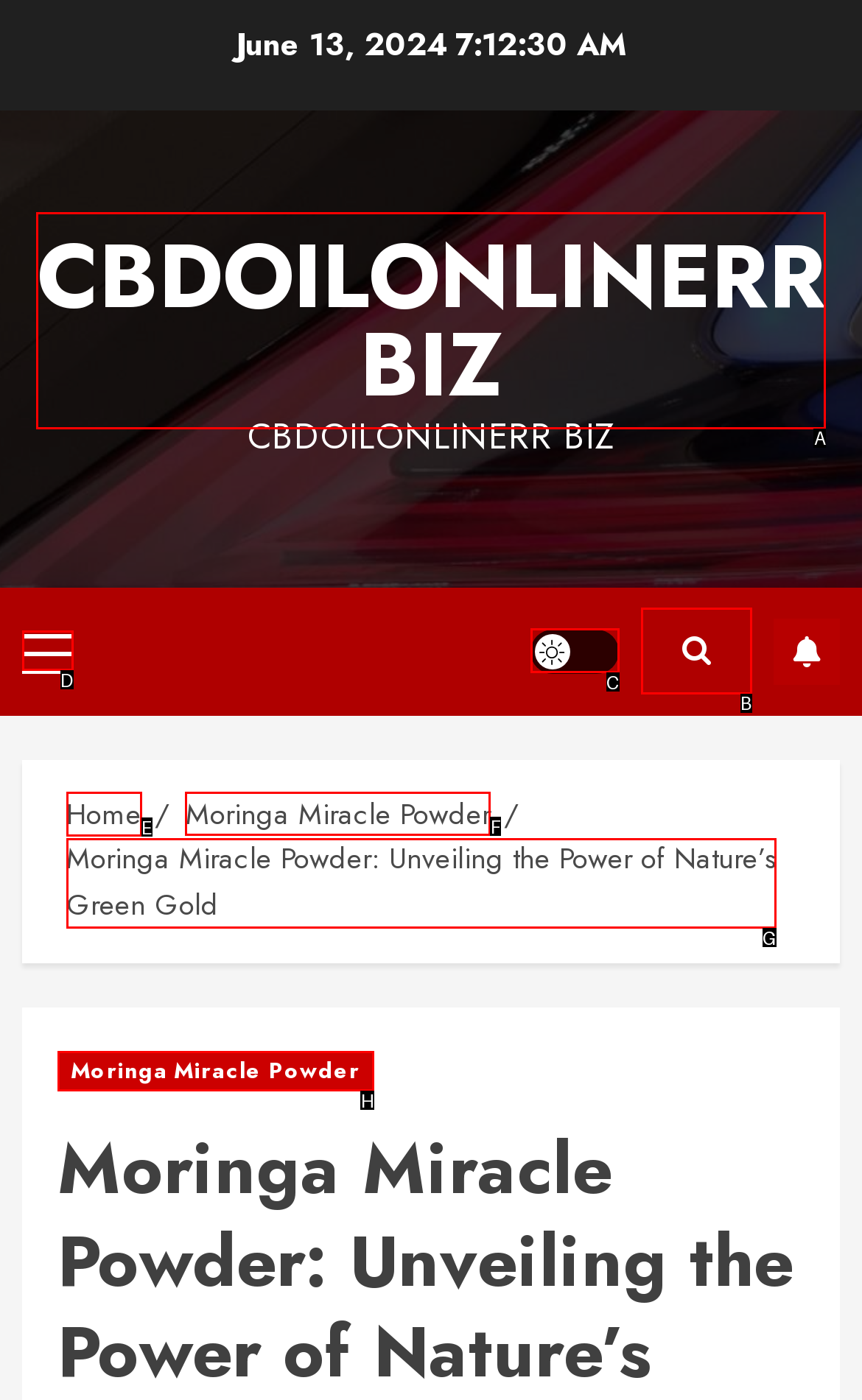Please indicate which HTML element should be clicked to fulfill the following task: Visit the 'Moringa Miracle Powder' page. Provide the letter of the selected option.

F